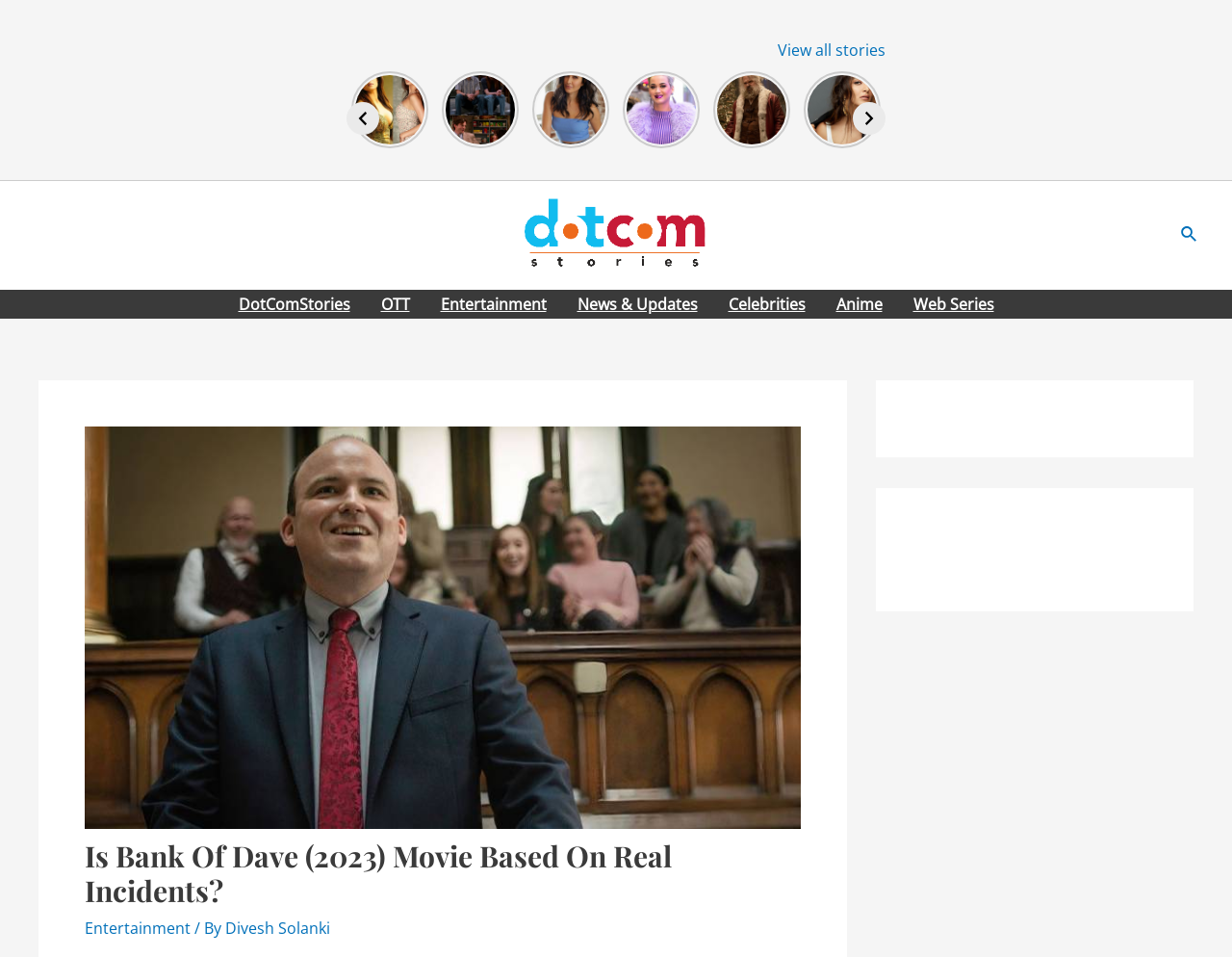Reply to the question with a single word or phrase:
What is the text on the image at the top of the webpage?

bank of dave netflix, ...